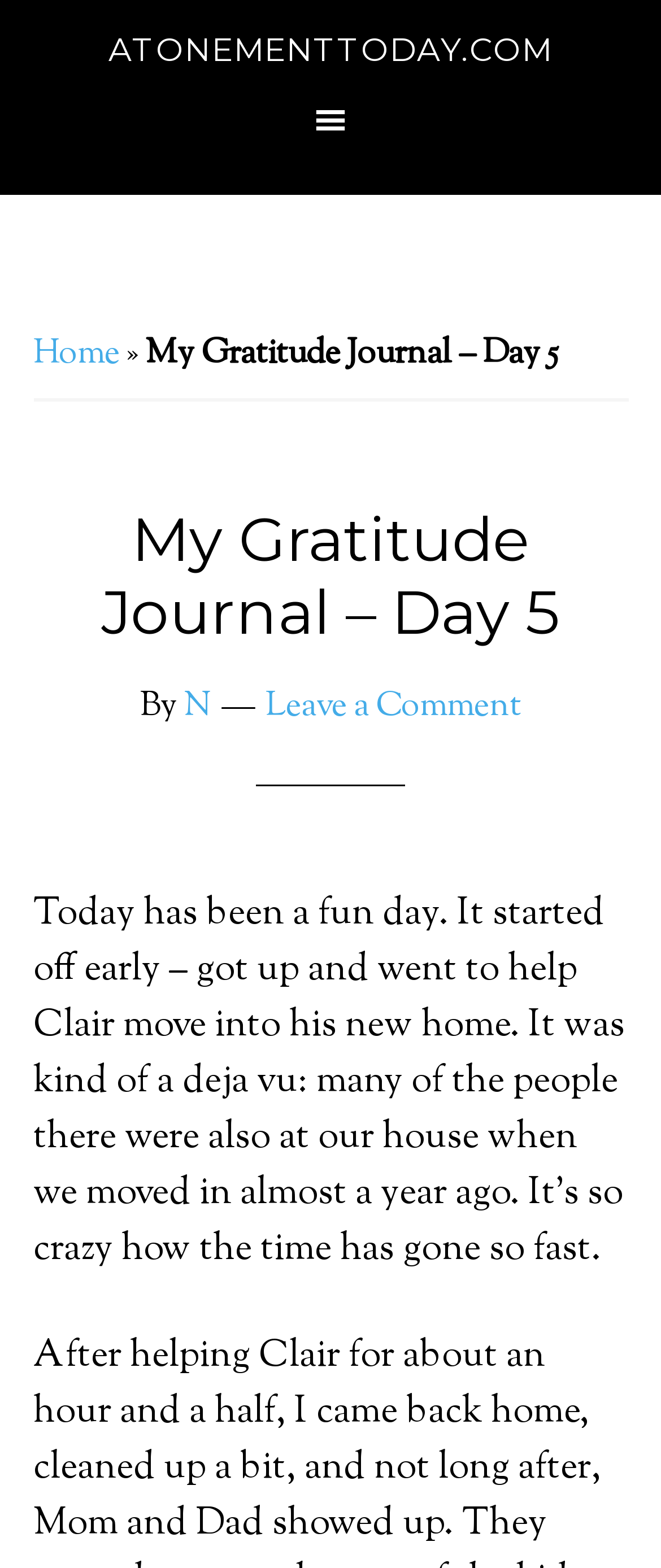Examine the image and give a thorough answer to the following question:
What did the author help Clair with?

The author mentions in the text that they helped Clair move into his new home, which suggests that the author assisted Clair with the moving process.